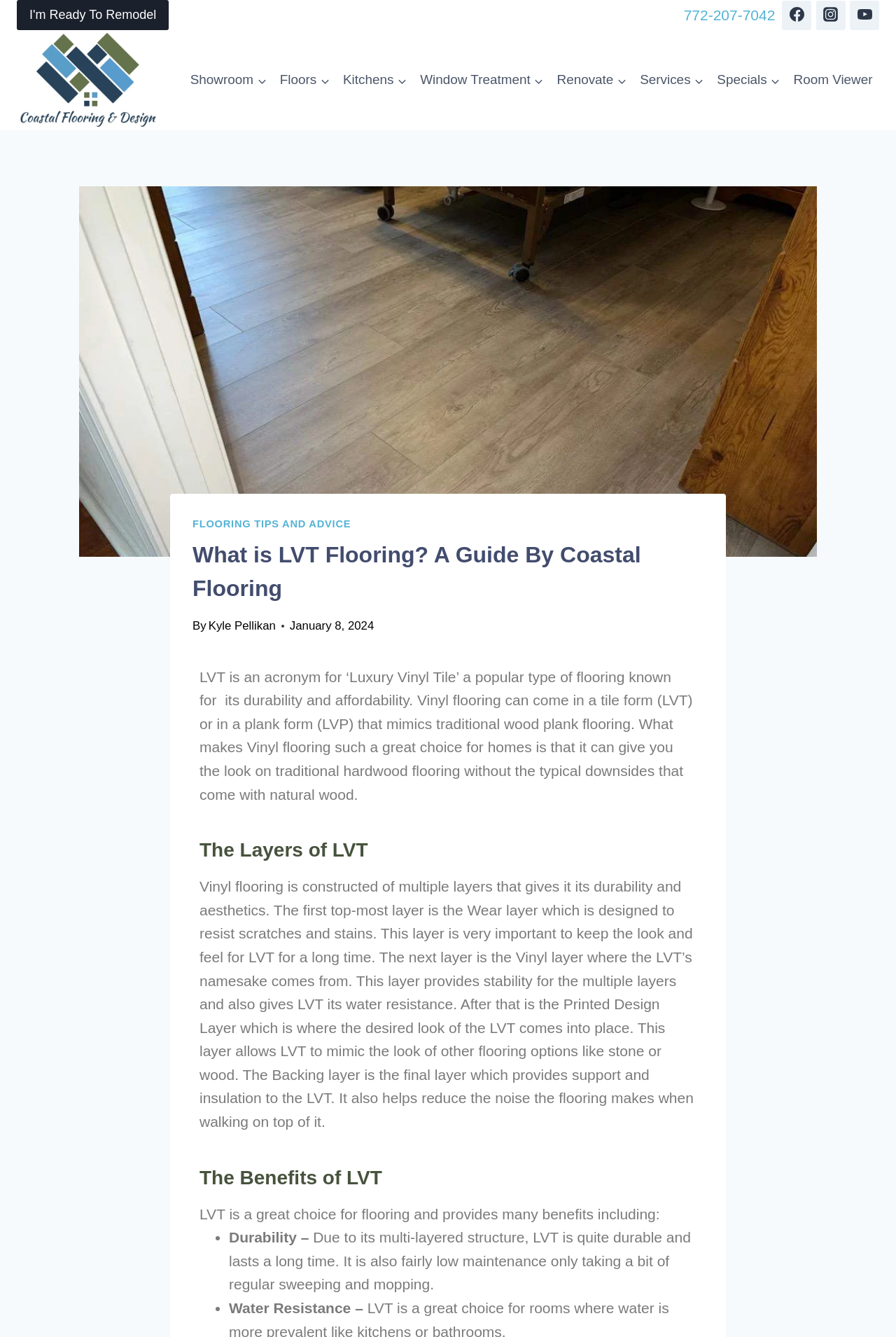What is the purpose of the Wear layer in LVT?
Give a one-word or short phrase answer based on the image.

Resist scratches and stains